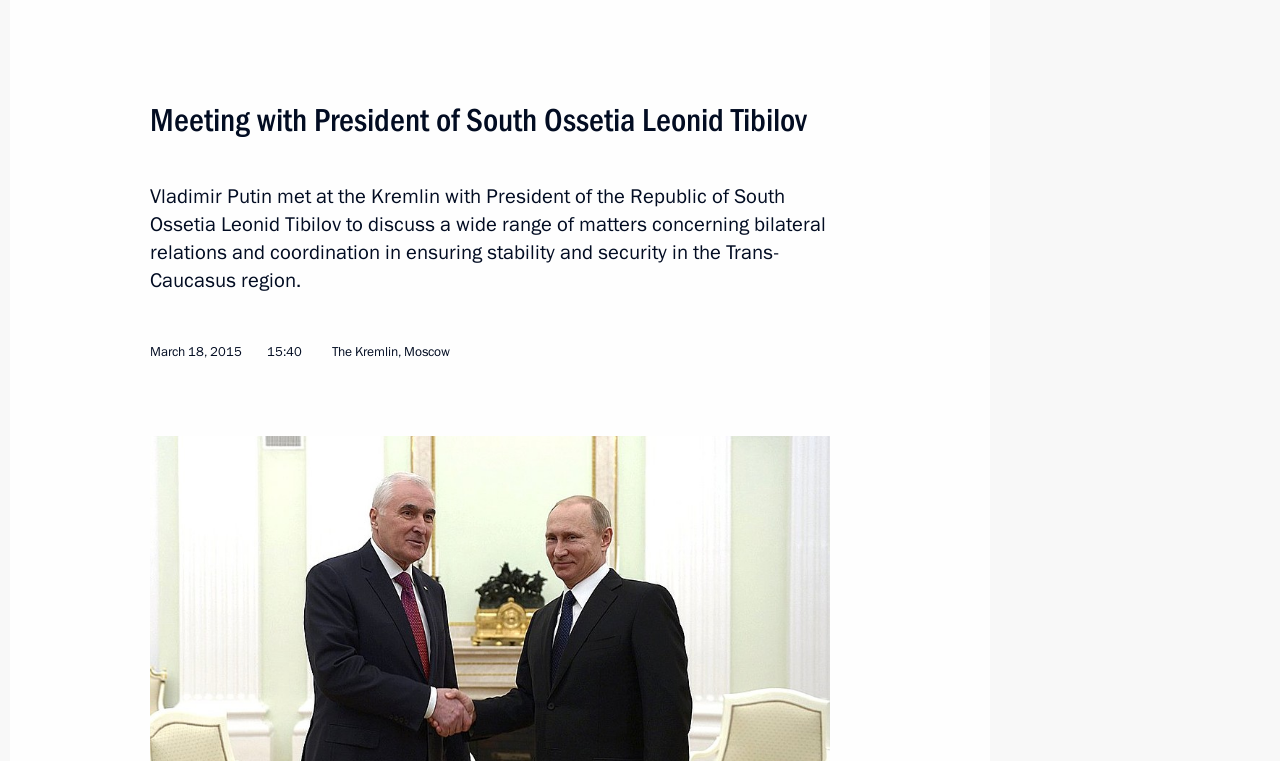Please identify the bounding box coordinates of the region to click in order to complete the task: "Search for something". The coordinates must be four float numbers between 0 and 1, specified as [left, top, right, bottom].

[0.125, 0.25, 0.155, 0.273]